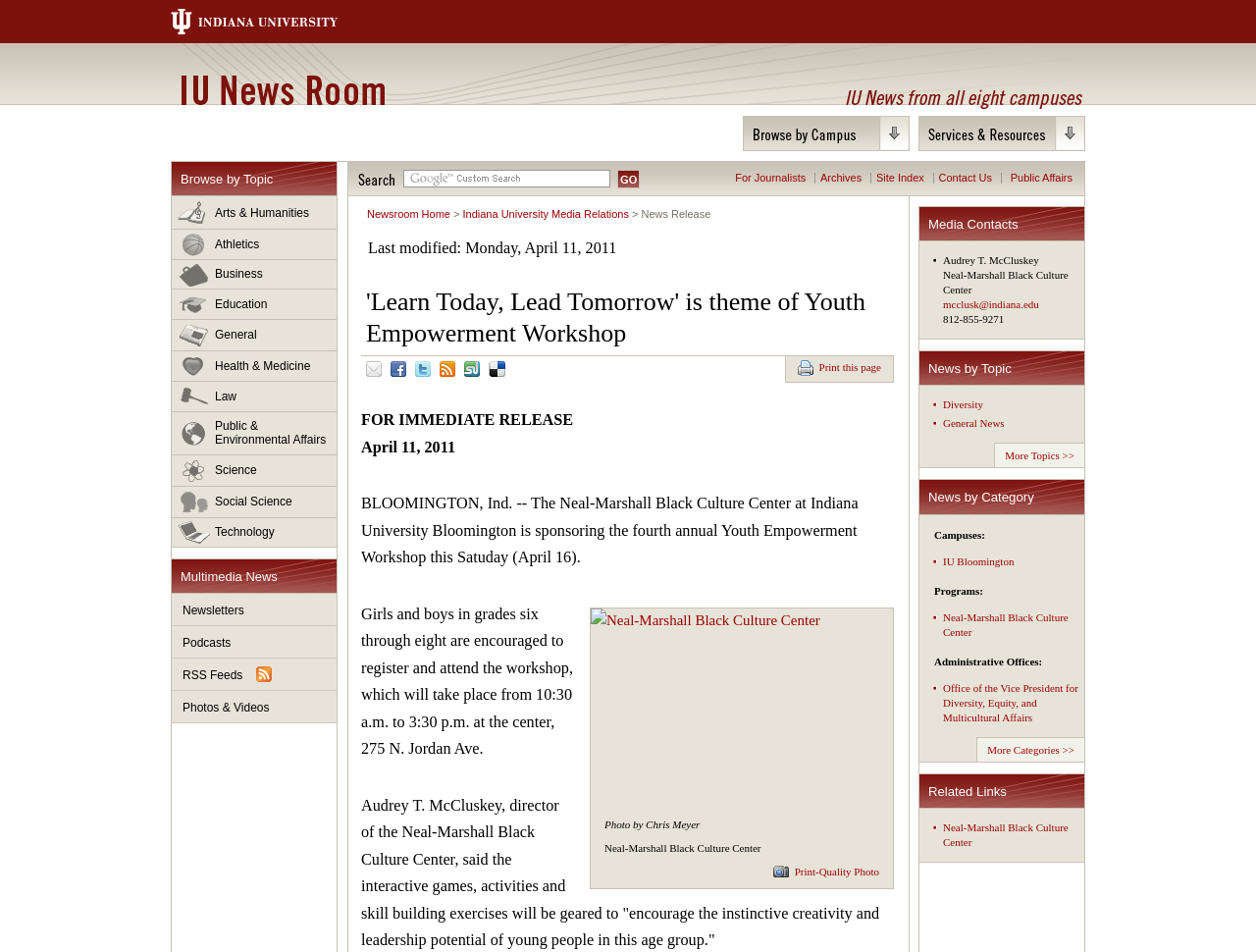Find the bounding box coordinates of the area to click in order to follow the instruction: "Browse by topic".

[0.137, 0.17, 0.268, 0.206]